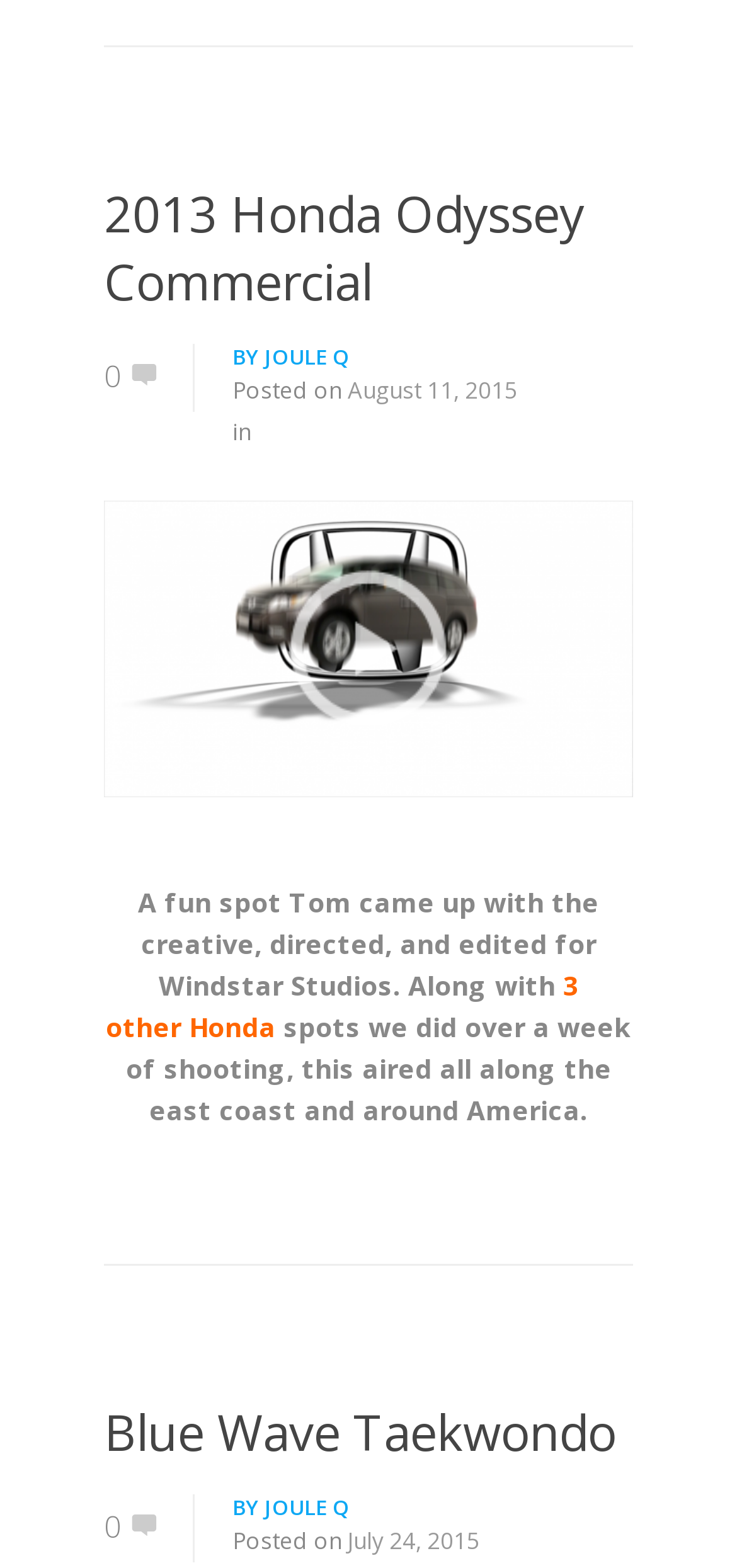Who posted the Blue Wave Taekwondo video?
Using the image as a reference, give a one-word or short phrase answer.

JOULE Q